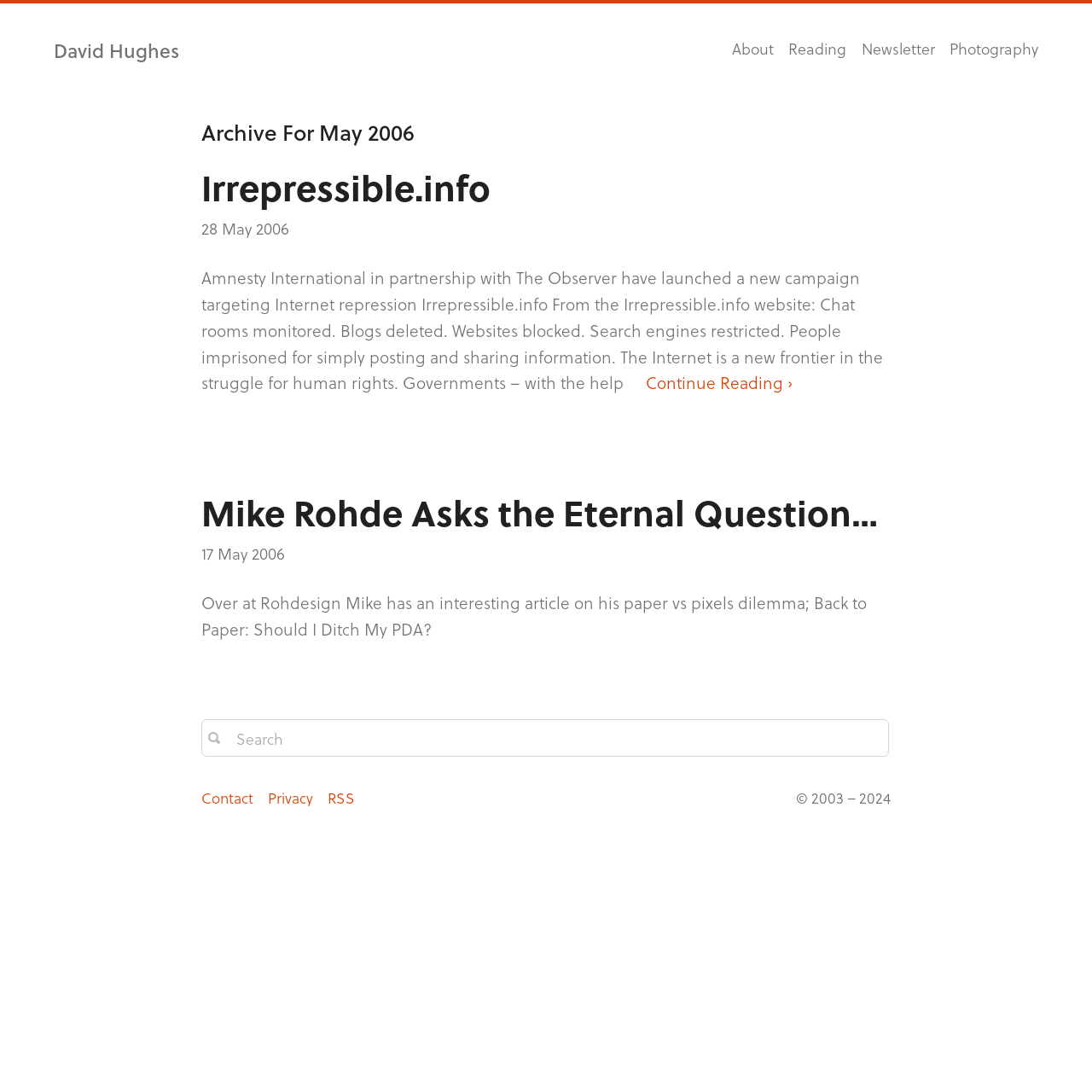Please find the bounding box coordinates in the format (top-left x, top-left y, bottom-right x, bottom-right y) for the given element description. Ensure the coordinates are floating point numbers between 0 and 1. Description: David Hughes

[0.049, 0.033, 0.164, 0.059]